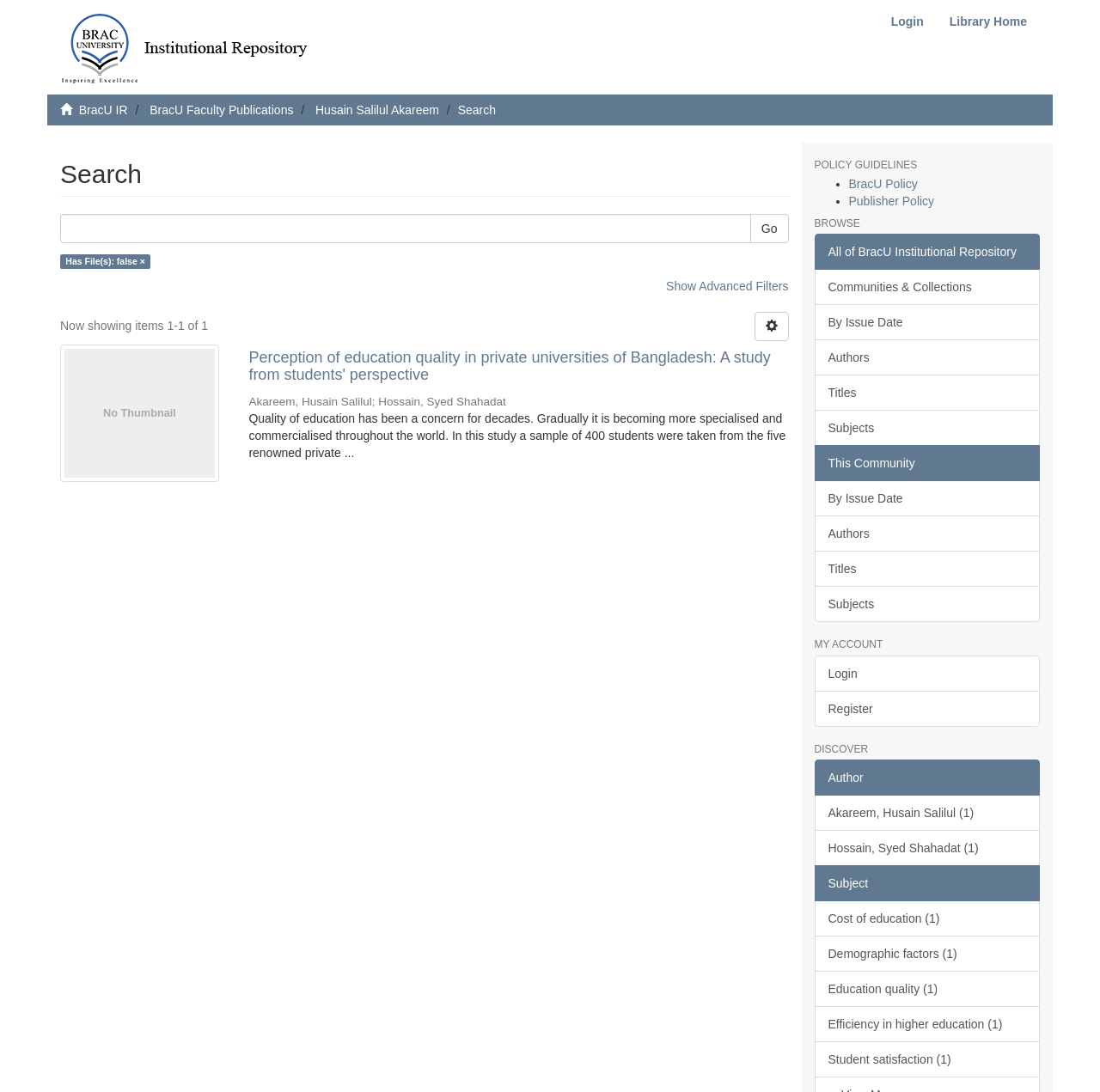Find the bounding box coordinates of the area to click in order to follow the instruction: "Login to the system".

[0.798, 0.004, 0.851, 0.035]